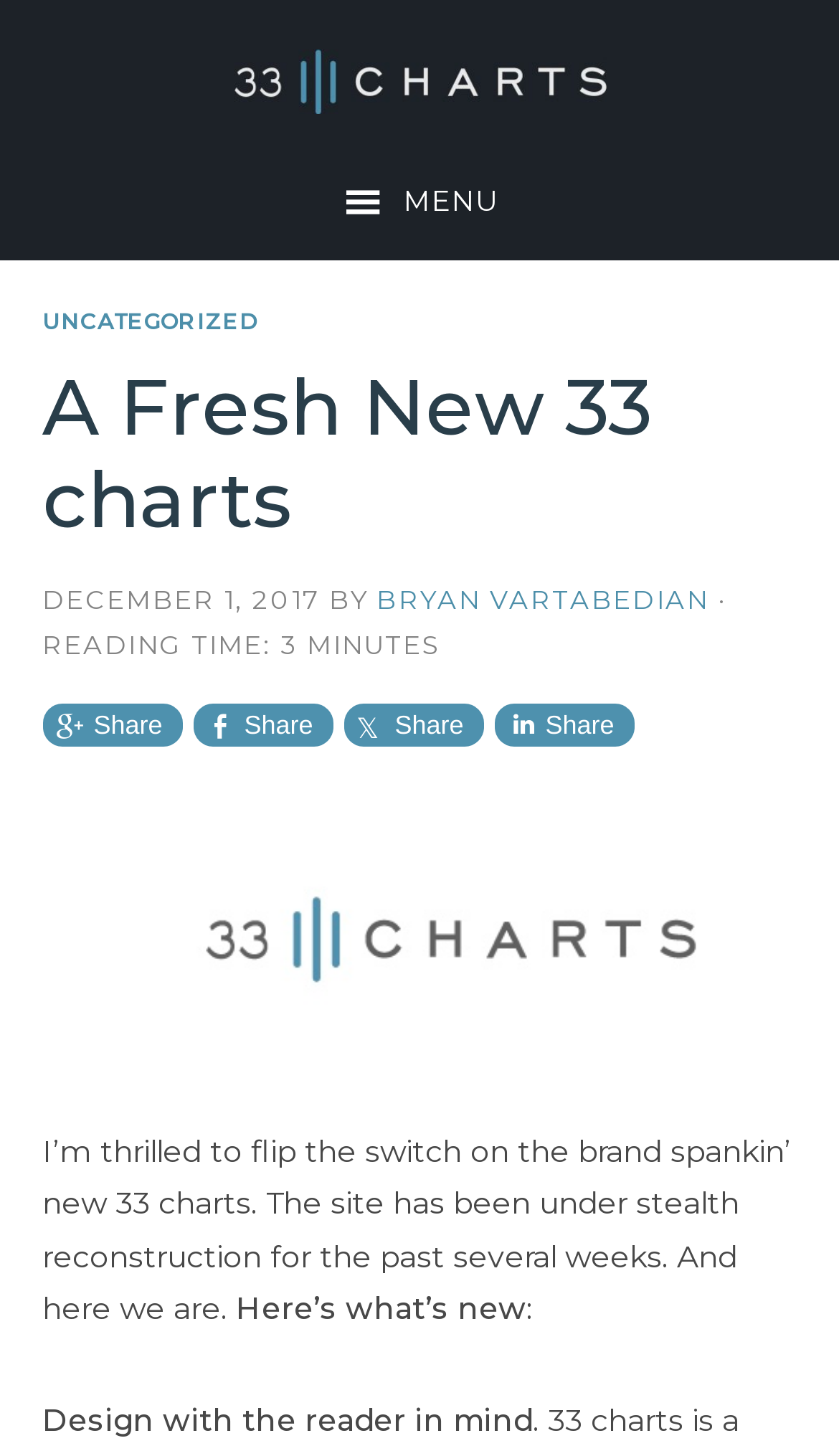Please find the bounding box coordinates of the clickable region needed to complete the following instruction: "Go to '33 Charts'". The bounding box coordinates must consist of four float numbers between 0 and 1, i.e., [left, top, right, bottom].

[0.278, 0.03, 0.722, 0.083]